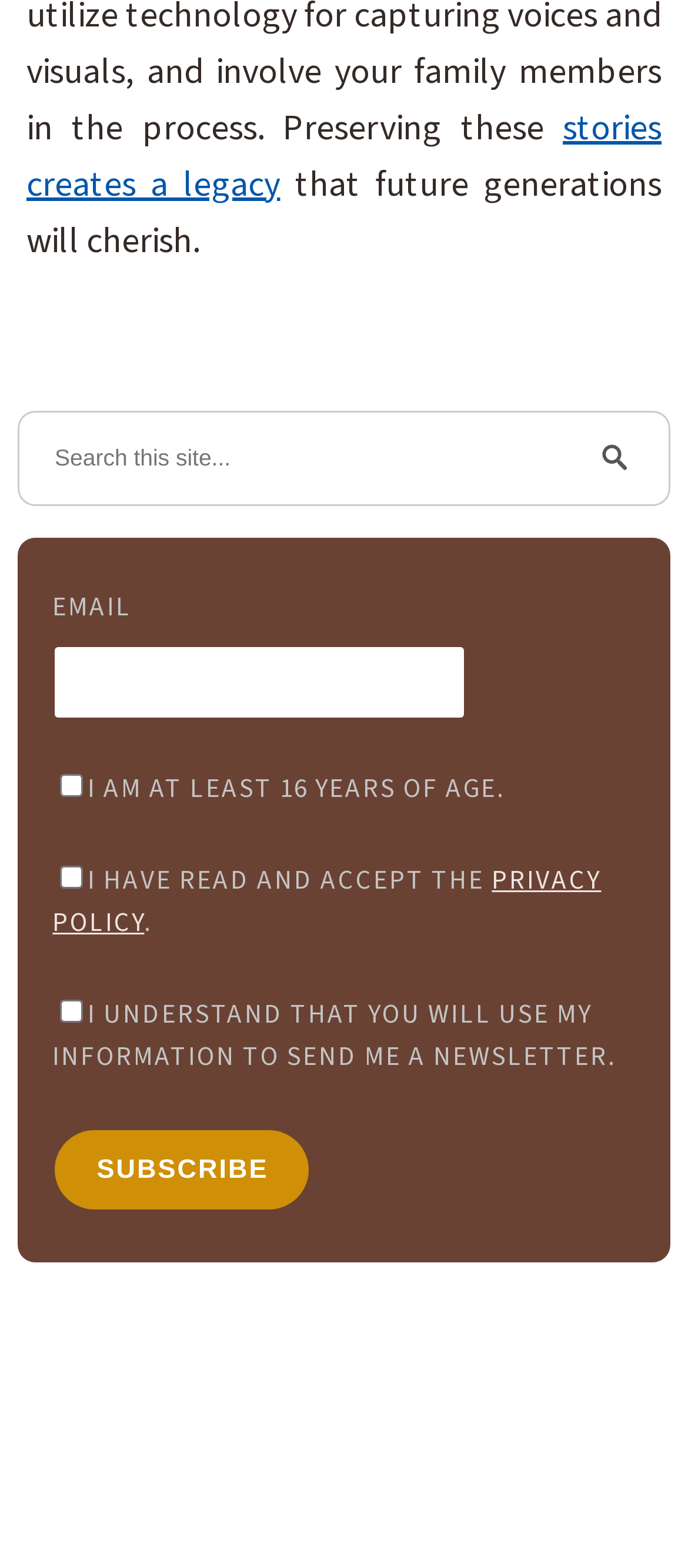Identify the bounding box coordinates for the UI element described as: "Subscribe".

[0.079, 0.721, 0.449, 0.772]